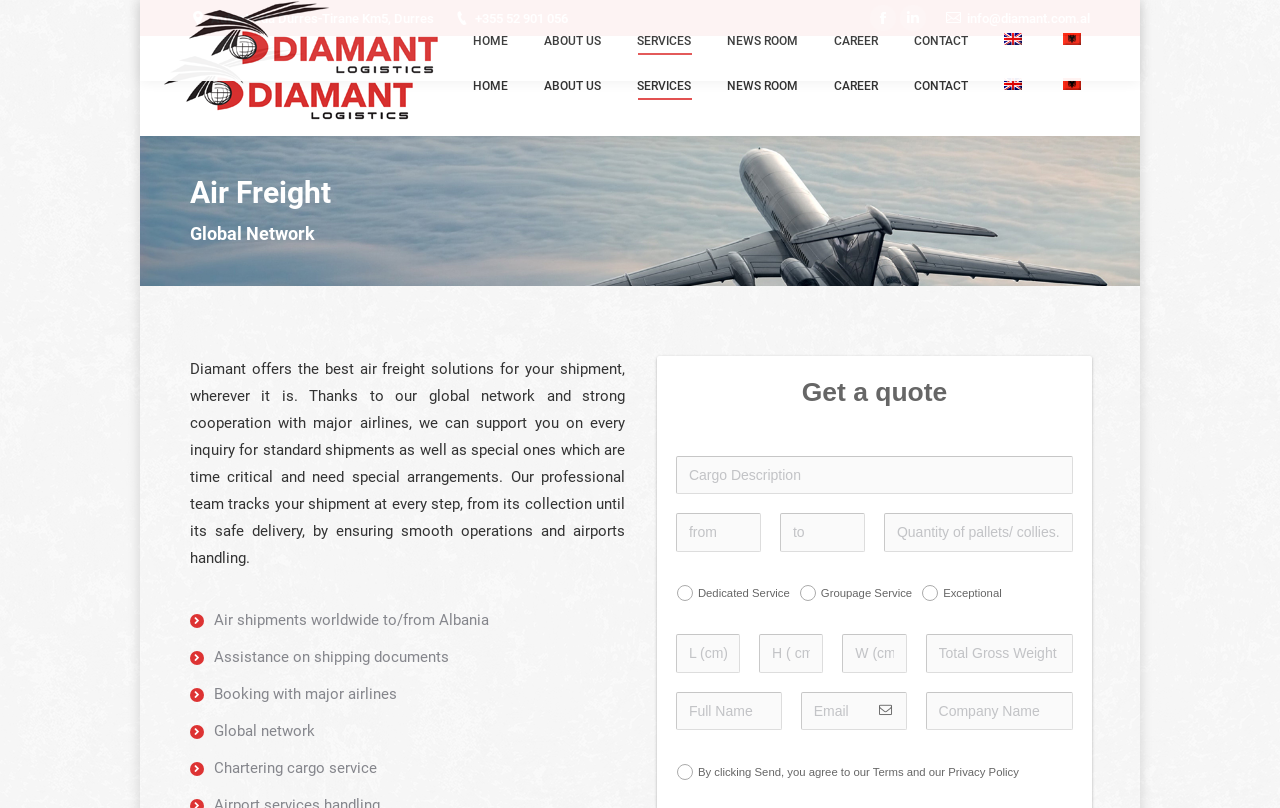Please determine the bounding box coordinates for the element with the description: "name="field10[]" placeholder="Quantity of pallets/ collies."".

[0.691, 0.635, 0.838, 0.683]